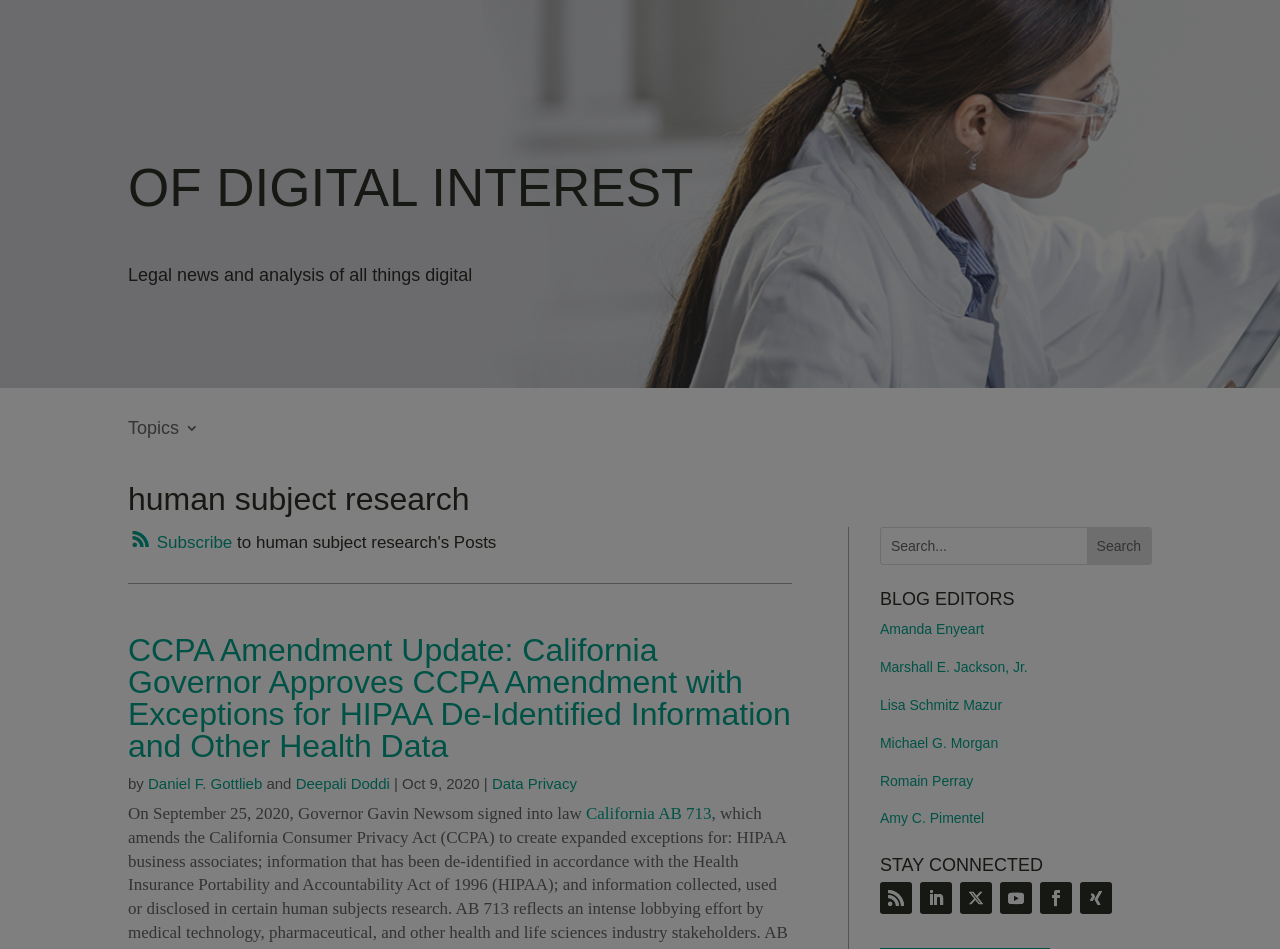Can you determine the bounding box coordinates of the area that needs to be clicked to fulfill the following instruction: "read the blog post about CCPA Amendment Update"?

[0.1, 0.668, 0.619, 0.814]